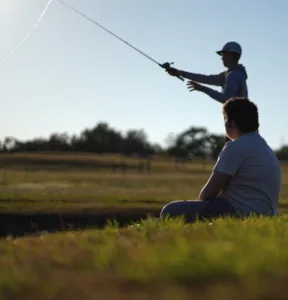What is the focus of Timothy Hill Academy?
Relying on the image, give a concise answer in one word or a brief phrase.

Character building and skill development